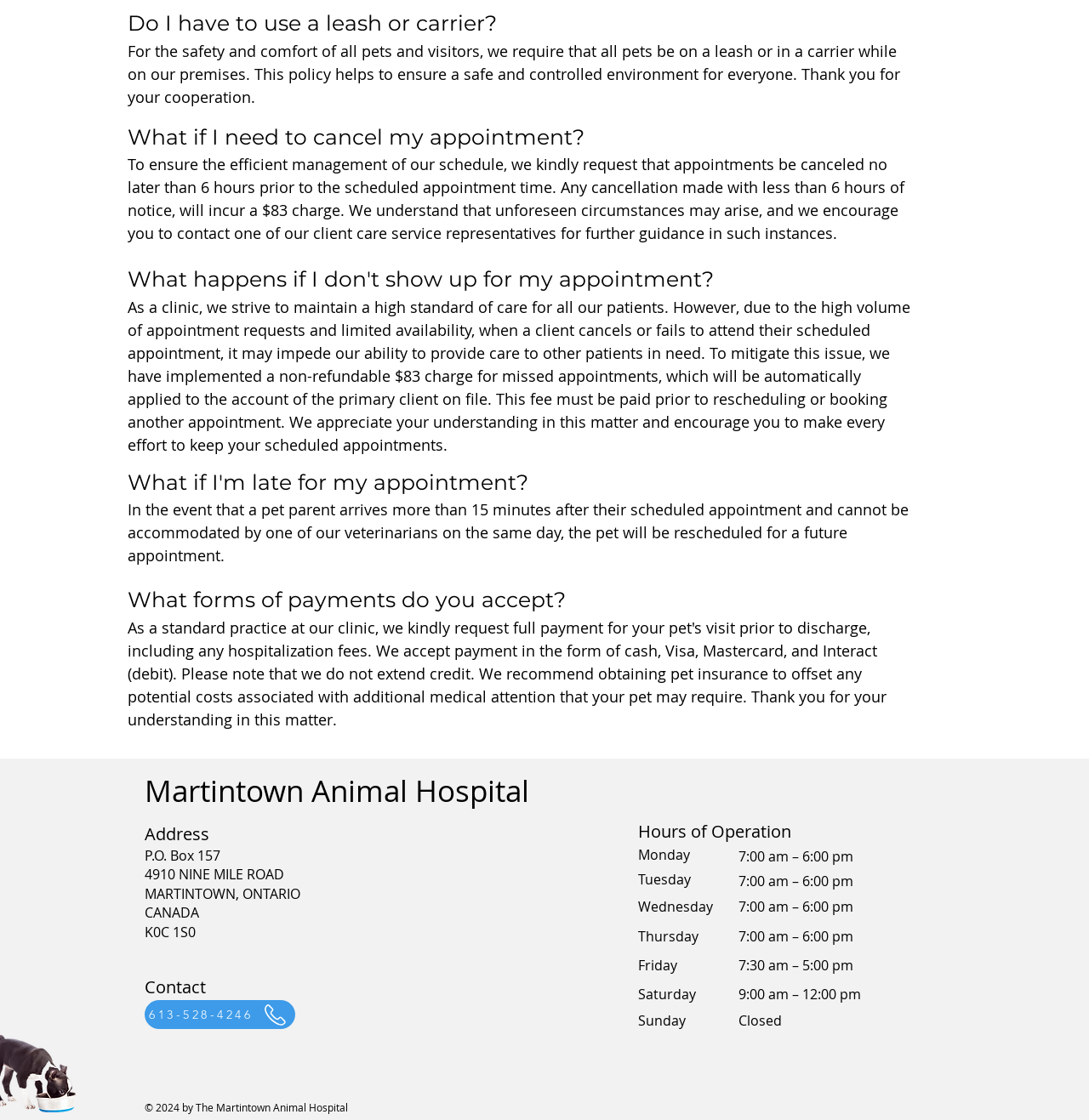Locate the UI element described by 613-528-4246 in the provided webpage screenshot. Return the bounding box coordinates in the format (top-left x, top-left y, bottom-right x, bottom-right y), ensuring all values are between 0 and 1.

[0.133, 0.893, 0.271, 0.919]